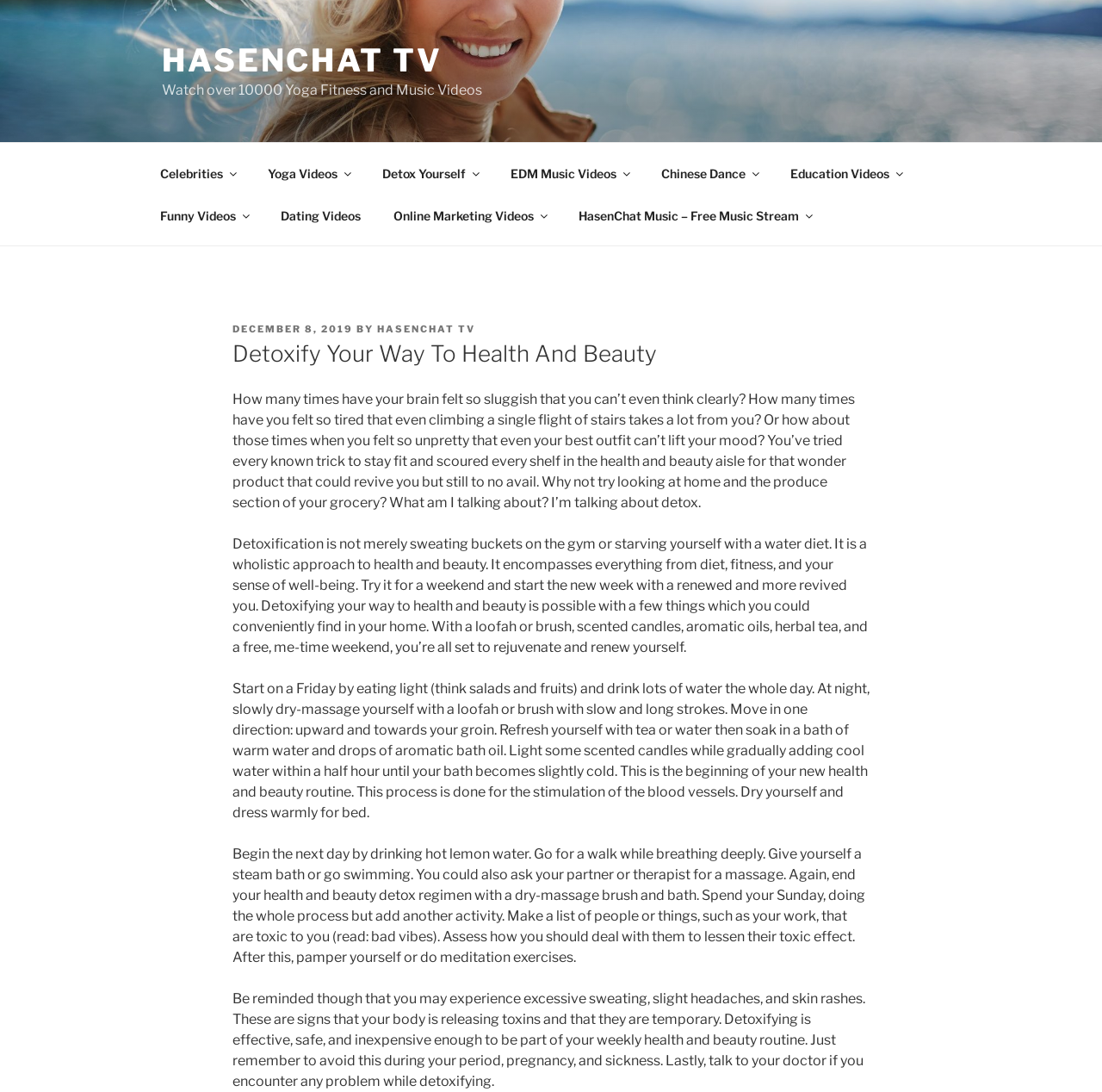Analyze the image and provide a detailed answer to the question: What is recommended to do on a Sunday during the detox regimen?

I read the static text element that describes the process of detoxification, which mentions that on Sunday, one should make a list of people or things that are toxic to them, such as work, and assess how to deal with them to lessen their toxic effect.